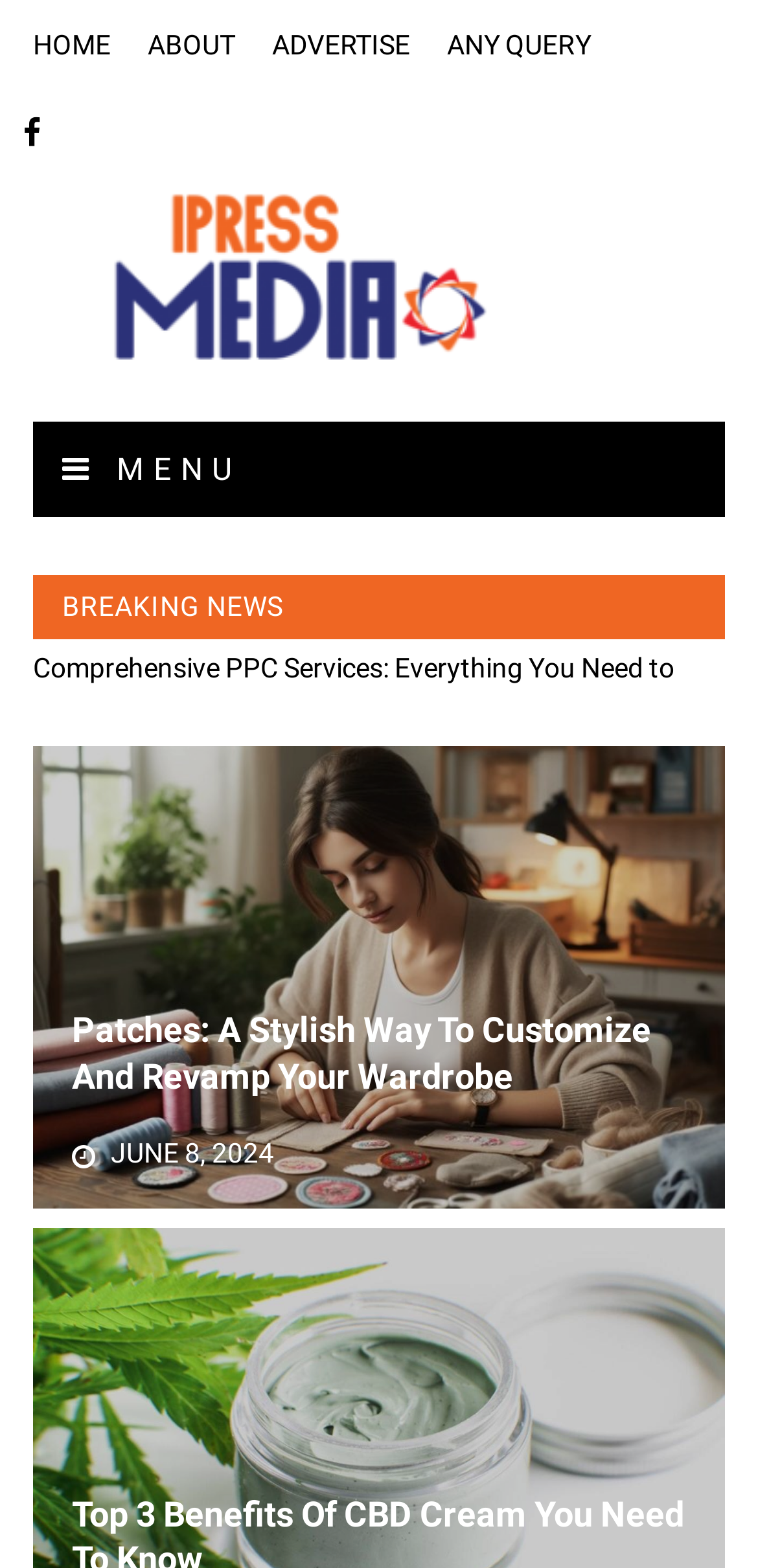Please locate the bounding box coordinates of the element that should be clicked to achieve the given instruction: "go to home page".

[0.043, 0.019, 0.146, 0.038]